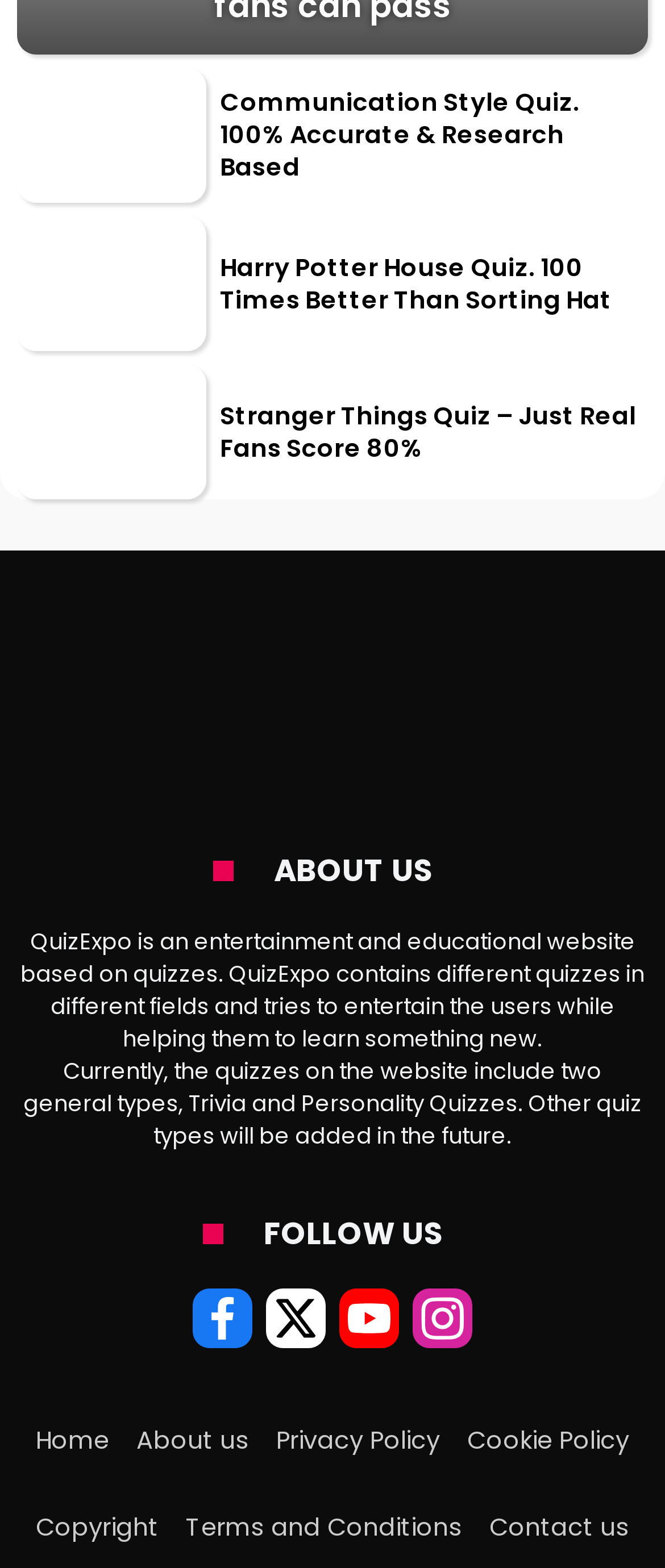Determine the bounding box for the UI element described here: "Terms and Conditions".

[0.279, 0.972, 0.695, 0.994]